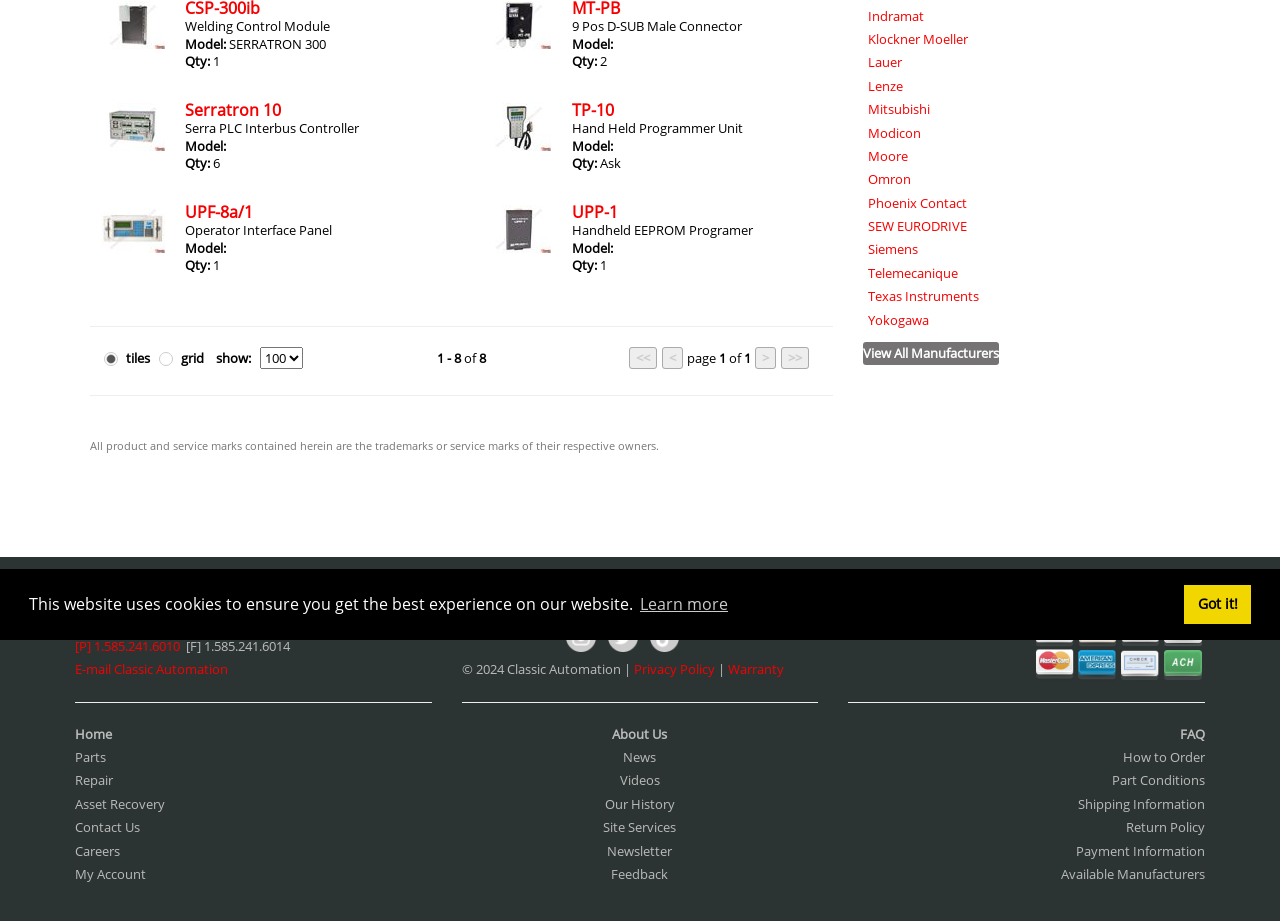Given the element description, predict the bounding box coordinates in the format (top-left x, top-left y, bottom-right x, bottom-right y). Make sure all values are between 0 and 1. Here is the element description: Yokogawa

[0.678, 0.337, 0.726, 0.357]